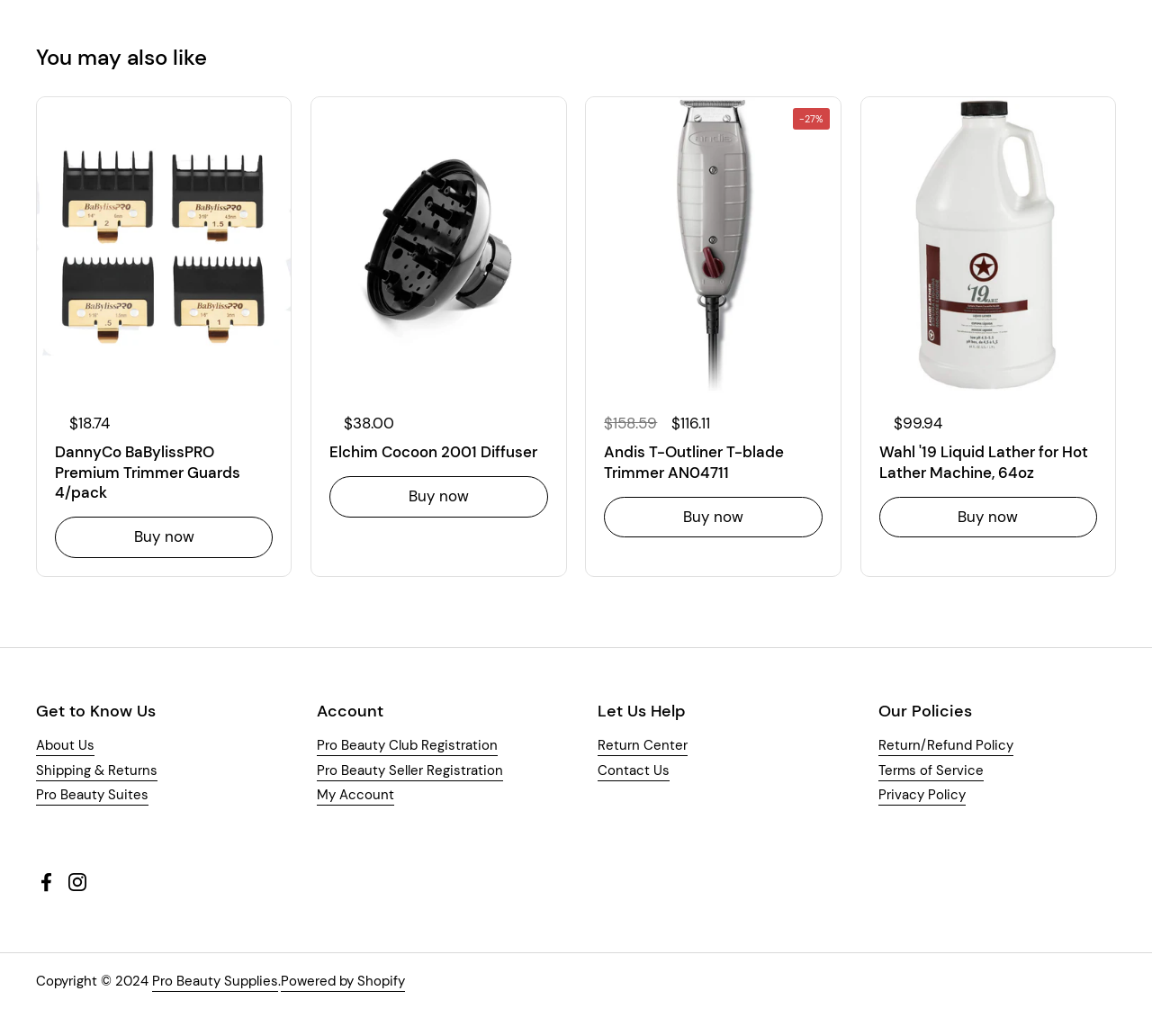Locate the bounding box coordinates of the element I should click to achieve the following instruction: "Go to About Us page".

[0.031, 0.711, 0.082, 0.73]